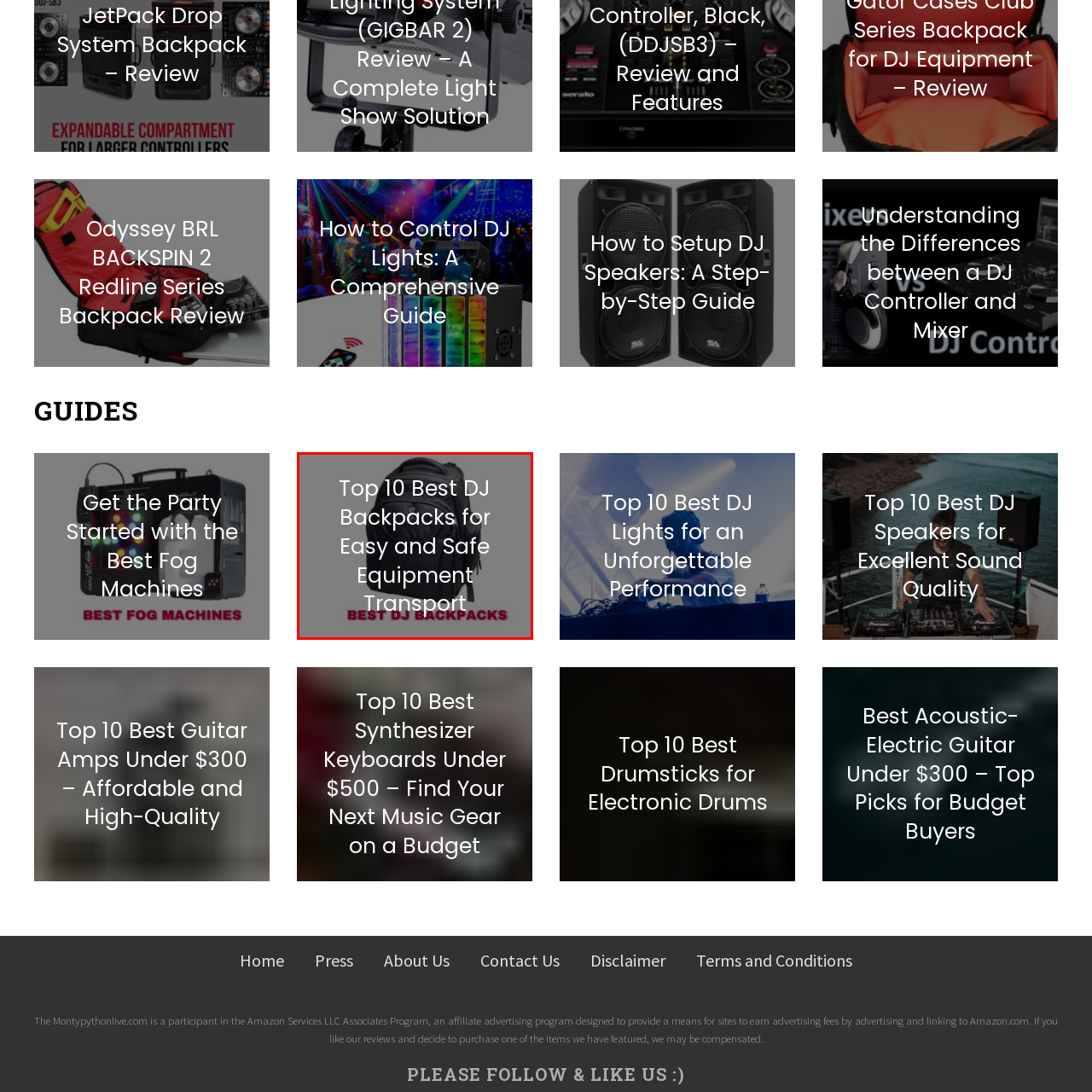Observe the image within the red bounding box carefully and provide an extensive answer to the following question using the visual cues: What is written above the backpack?

The bold text above the backpack reads 'Top 10 Best DJ Backpacks for Easy and Safe Equipment Transport', which highlights the focus on functionality and style for DJs on the go.